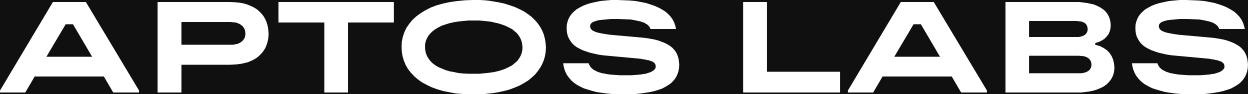What is the font style of the word 'APTOS'? From the image, respond with a single word or brief phrase.

Stylized